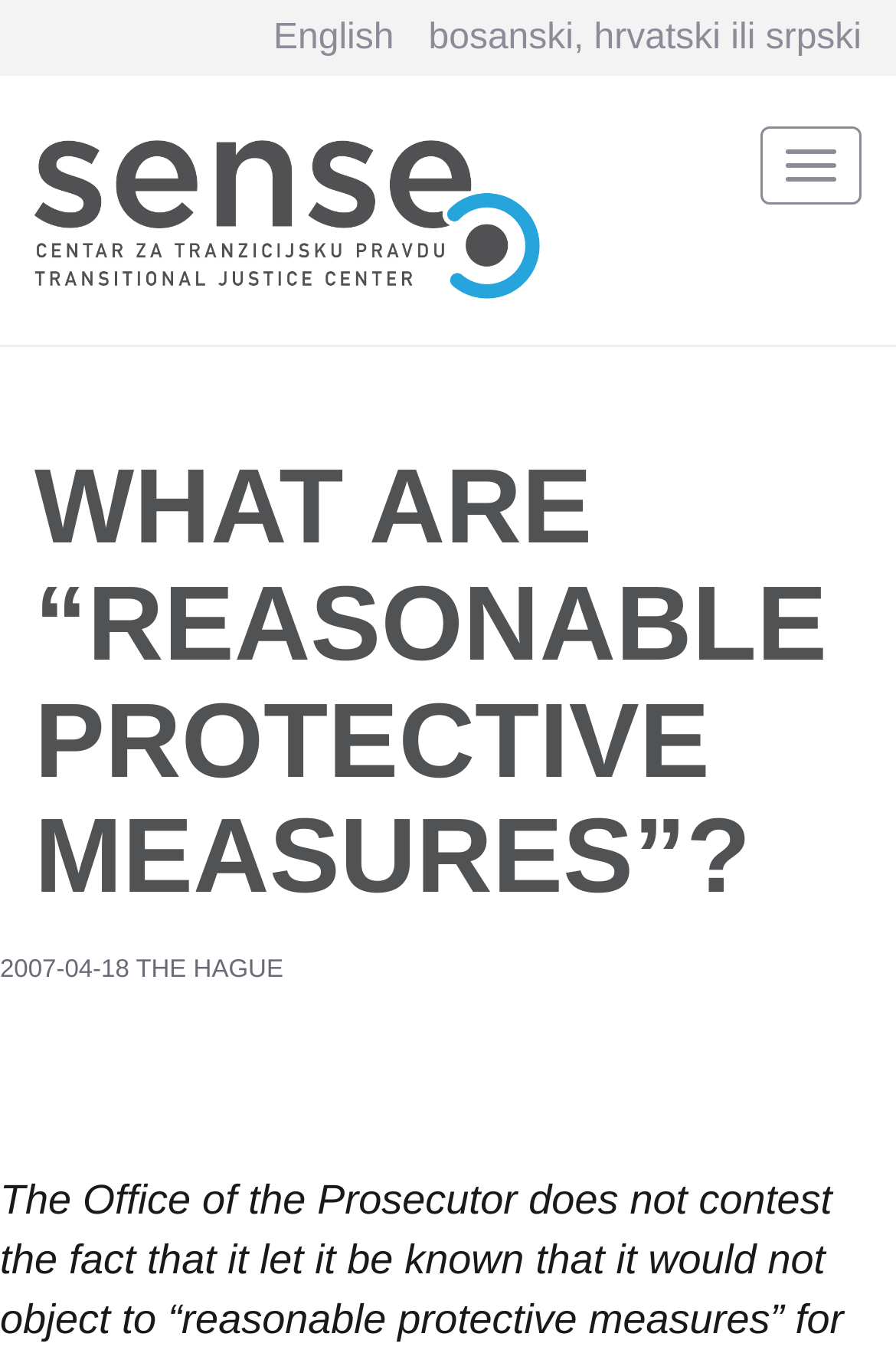What is the title of the main article?
Using the image as a reference, give a one-word or short phrase answer.

WHAT ARE “REASONABLE PROTECTIVE MEASURES”?